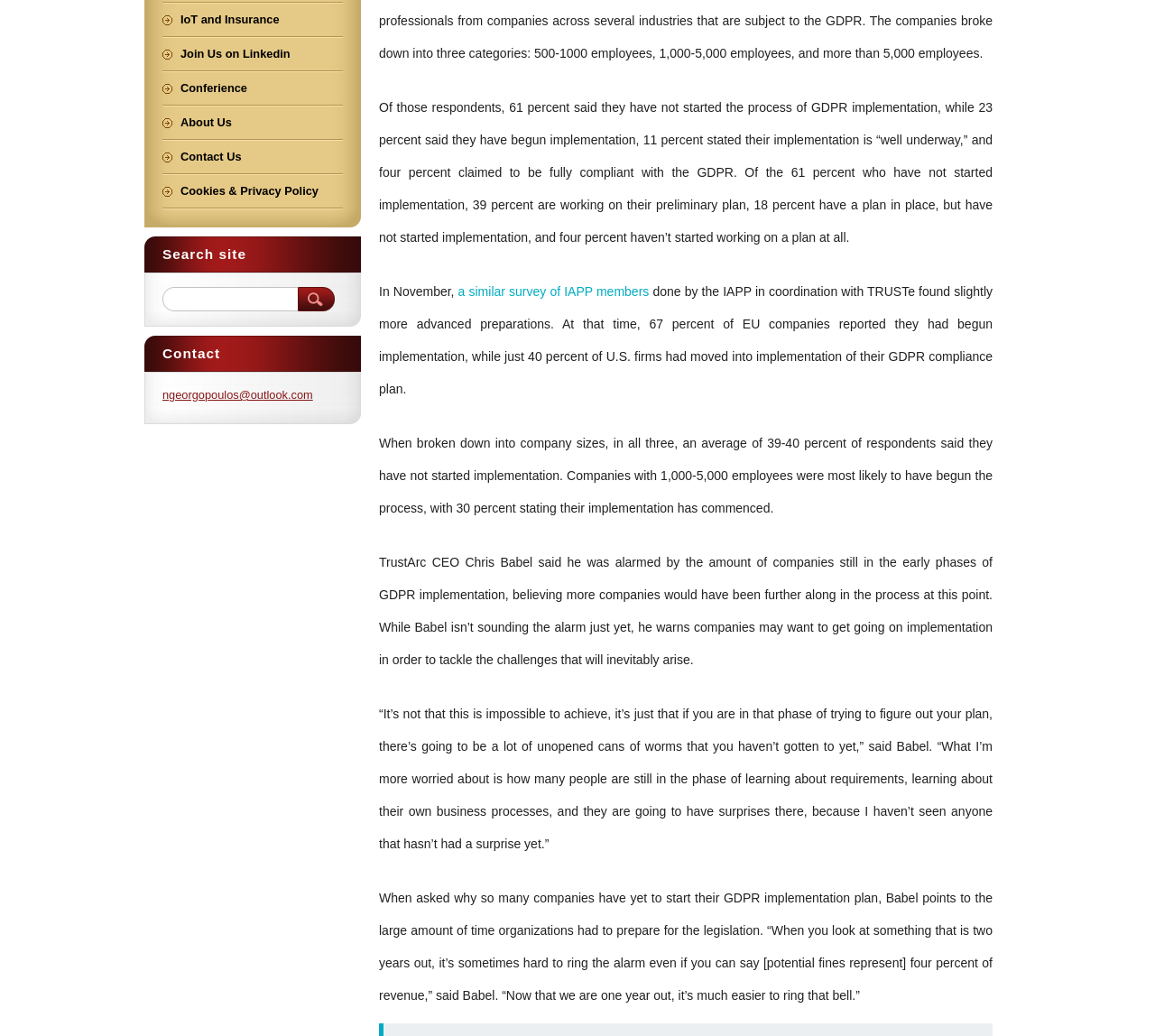Mark the bounding box of the element that matches the following description: "Get Your Questions Answered".

None